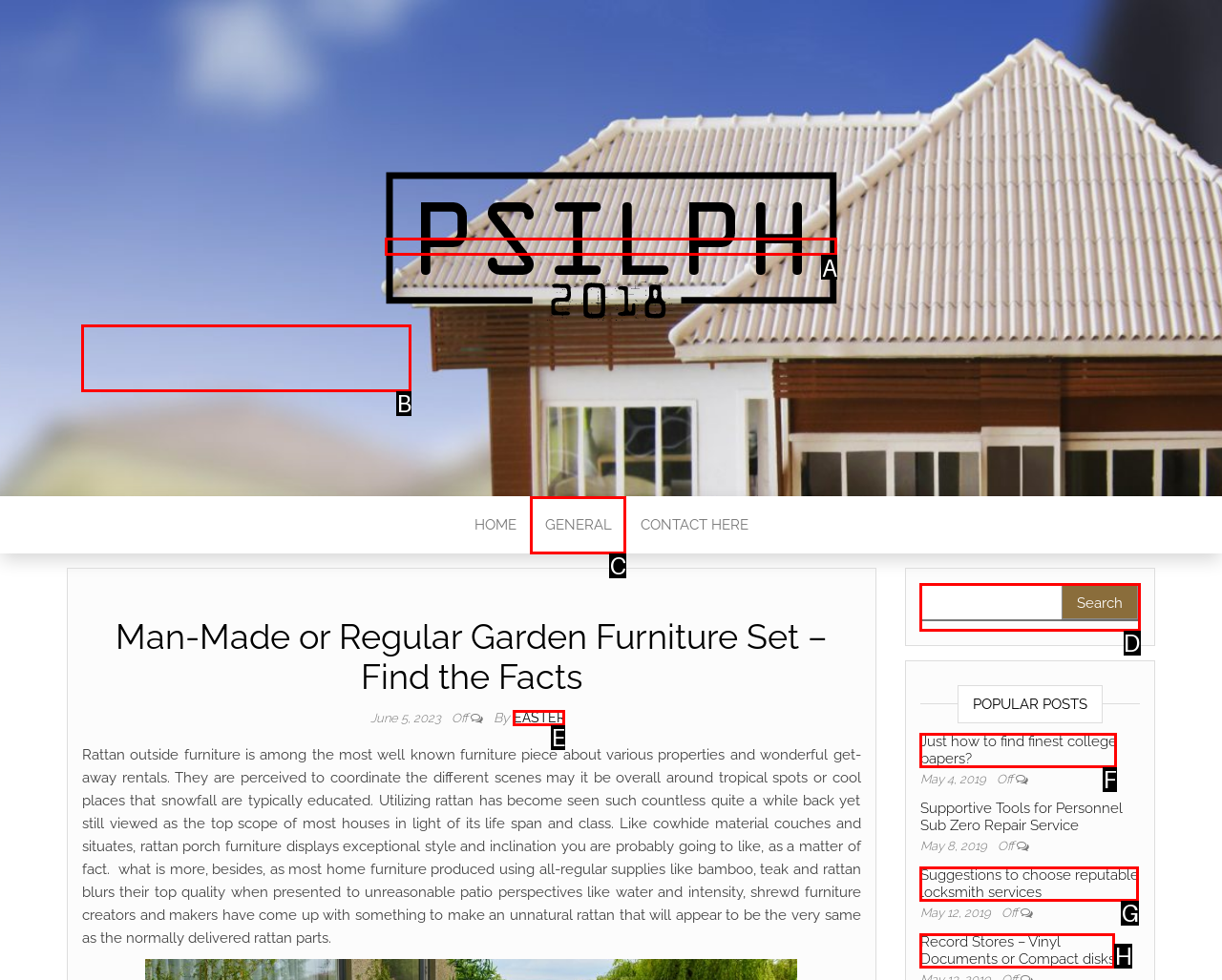Indicate the HTML element that should be clicked to perform the task: Search for something Reply with the letter corresponding to the chosen option.

D